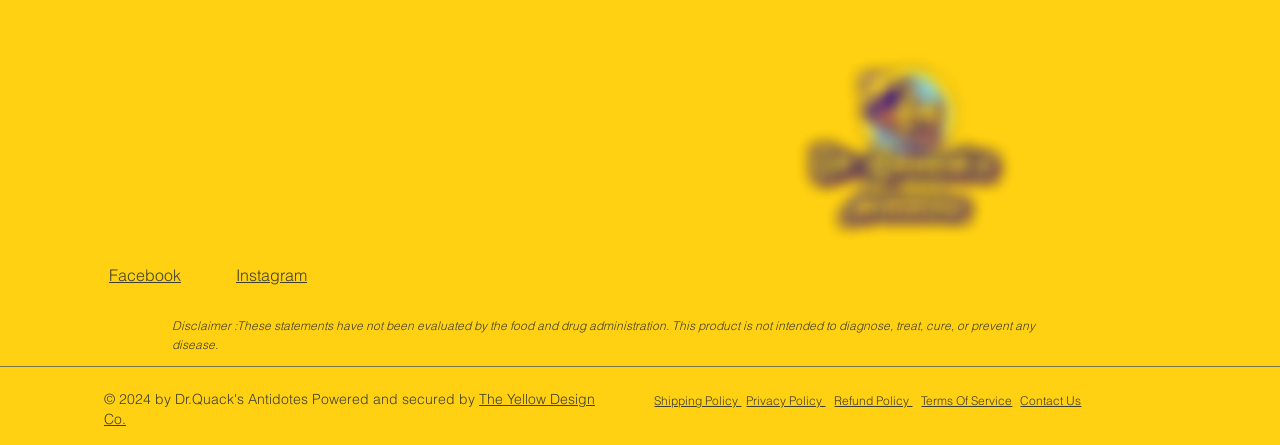Locate the bounding box coordinates of the segment that needs to be clicked to meet this instruction: "Click on the La vache qui rit link".

None